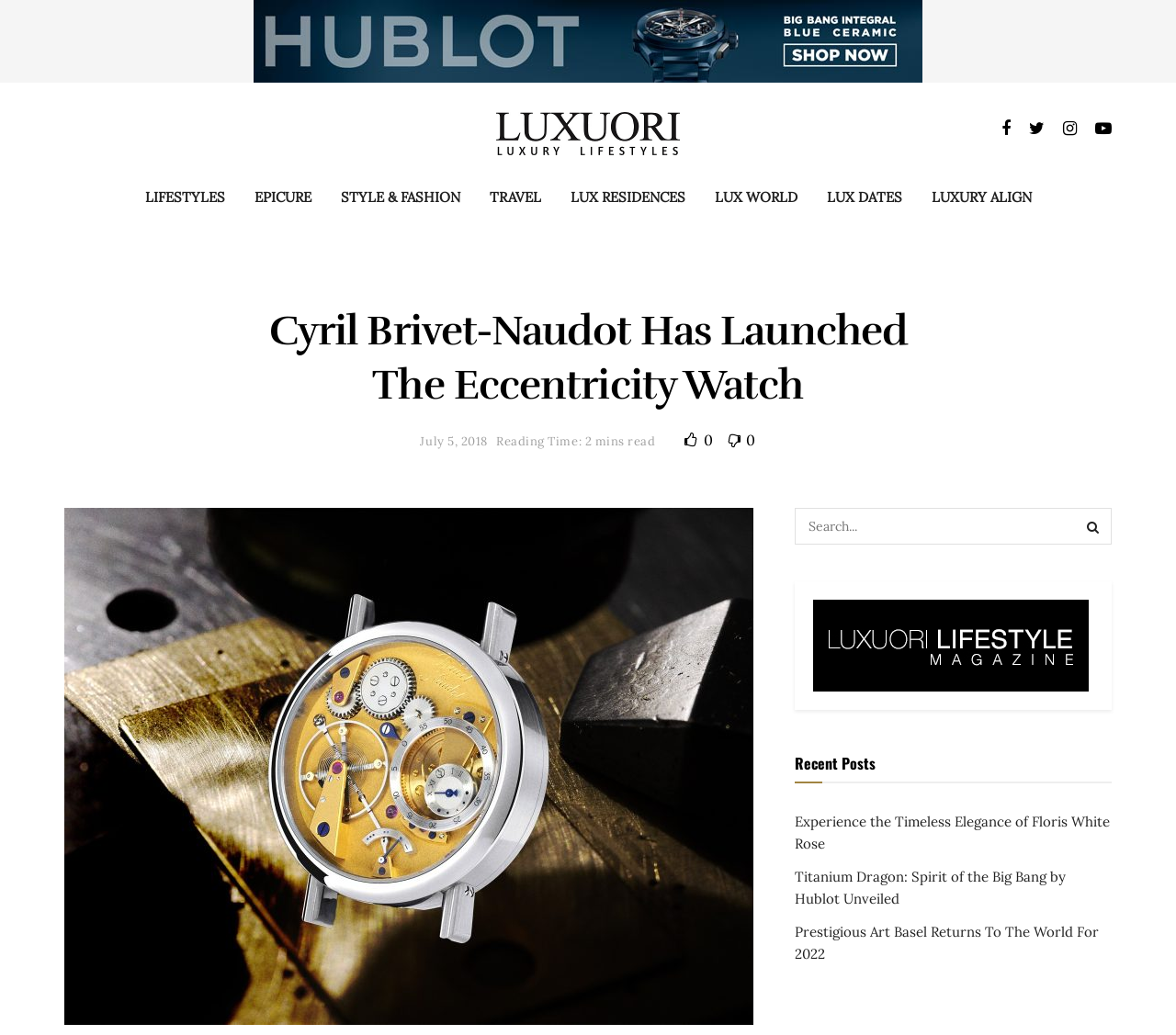Explain the webpage's layout and main content in detail.

This webpage appears to be a luxury lifestyle blog or magazine, with a focus on high-end watches and other luxury items. At the top of the page, there is a navigation menu with links to various sections, including "LIFESTYLES", "EPICURE", "STYLE & FASHION", "TRAVEL", and others. 

Below the navigation menu, there is a large heading that reads "Cyril Brivet-Naudot Has Launched The Eccentricity Watch", which is likely the title of the main article on the page. The article itself is not fully described in the accessibility tree, but it appears to be a news article or blog post about a new watch launch.

To the right of the article title, there is a section with links to social media profiles, represented by icons. Below the article title, there is a link to the publication date of the article, "July 5, 2018", and a note indicating that the article is a "2 mins read". There are also links to share the article on social media and to view comments.

The main article content is accompanied by a large image, which takes up most of the width of the page. At the bottom of the page, there is a search bar with a search button, and a section titled "Recent Posts" with links to other articles on the site. These articles have titles such as "Experience the Timeless Elegance of Floris White Rose" and "Titanium Dragon: Spirit of the Big Bang by Hublot Unveiled", suggesting that the site focuses on luxury lifestyle and high-end products.